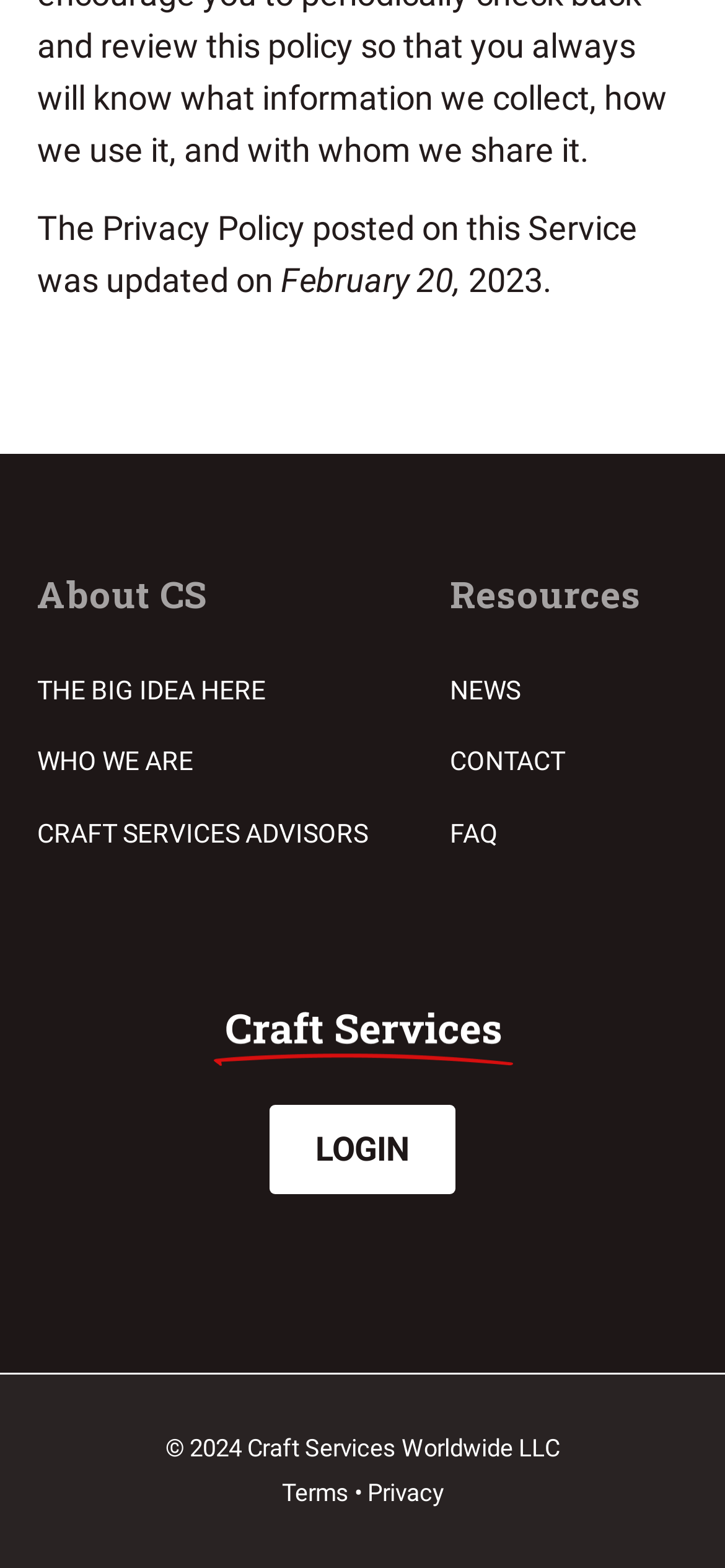Extract the bounding box coordinates for the described element: "The Big Idea Here". The coordinates should be represented as four float numbers between 0 and 1: [left, top, right, bottom].

[0.051, 0.43, 0.367, 0.449]